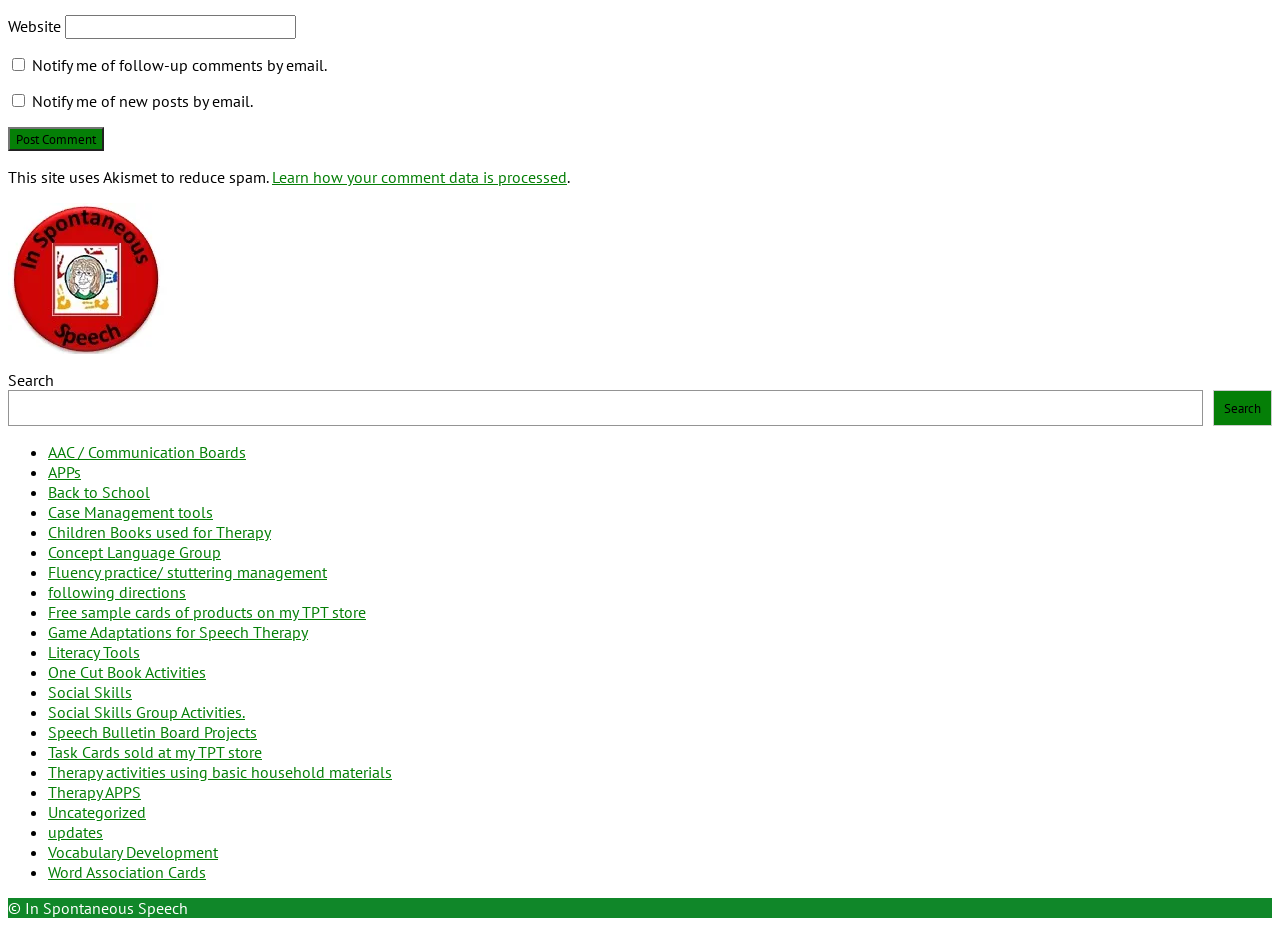Locate the bounding box coordinates of the element that should be clicked to fulfill the instruction: "Post a comment".

[0.006, 0.137, 0.081, 0.163]